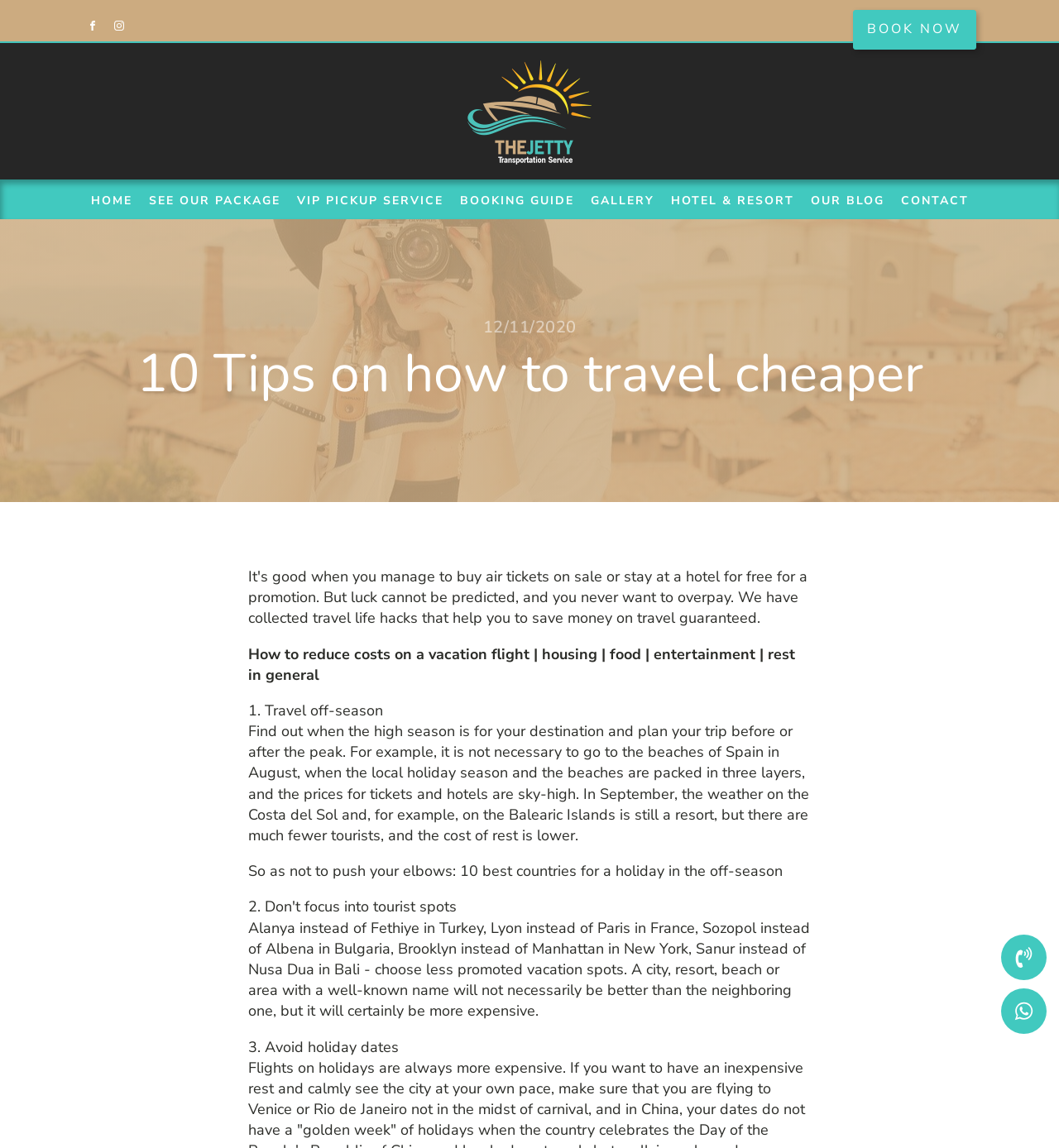Determine the bounding box coordinates of the element's region needed to click to follow the instruction: "Read the blog". Provide these coordinates as four float numbers between 0 and 1, formatted as [left, top, right, bottom].

[0.758, 0.164, 0.843, 0.186]